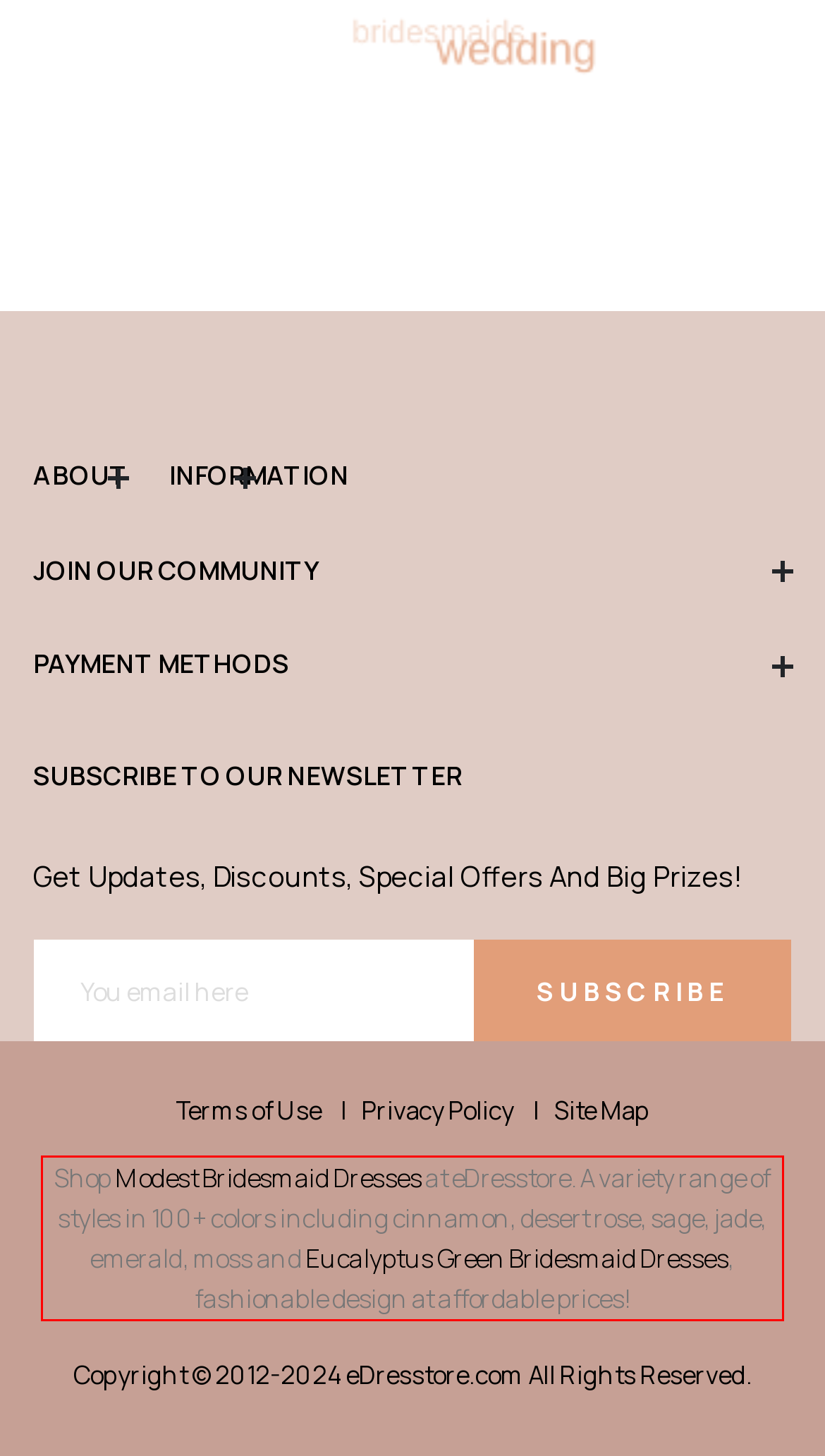Within the screenshot of the webpage, there is a red rectangle. Please recognize and generate the text content inside this red bounding box.

Shop Modest Bridesmaid Dresses at eDresstore. A variety range of styles in 100+ colors including cinnamon, desert rose, sage, jade, emerald, moss and Eucalyptus Green Bridesmaid Dresses, fashionable design at affordable prices!